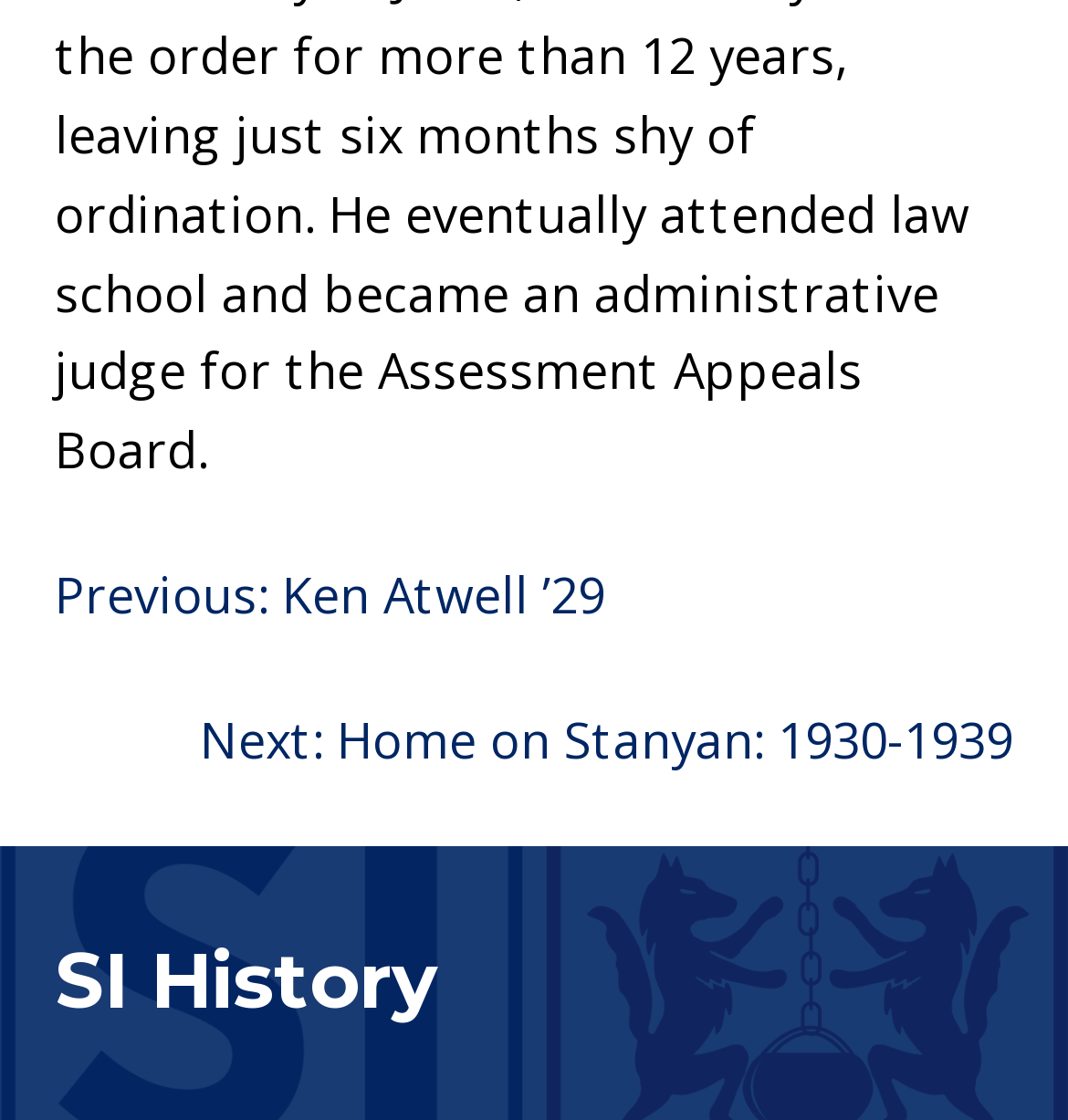From the element description Previous: Ken Atwell ’29, predict the bounding box coordinates of the UI element. The coordinates must be specified in the format (top-left x, top-left y, bottom-right x, bottom-right y) and should be within the 0 to 1 range.

[0.051, 0.501, 0.567, 0.56]